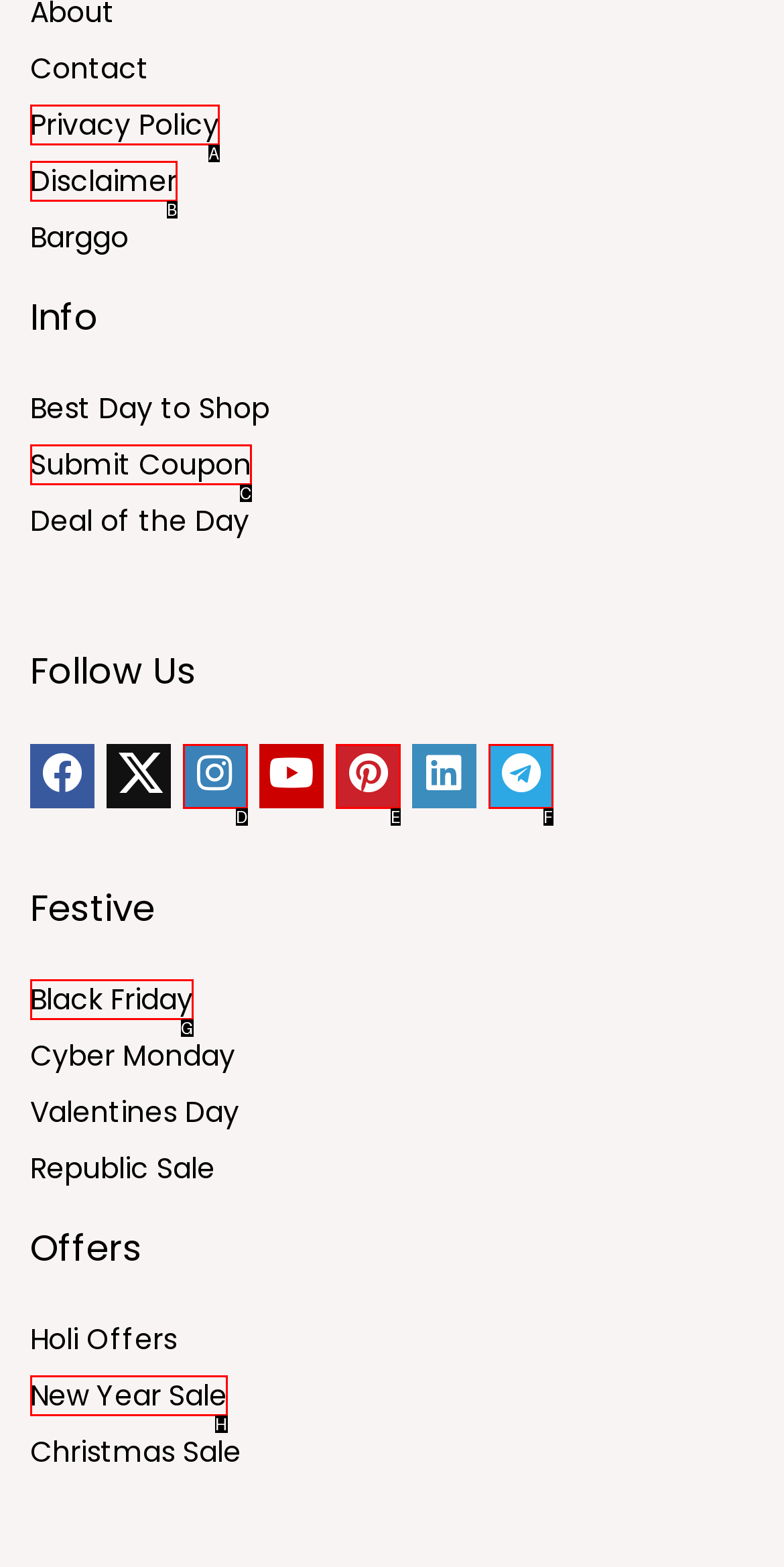Select the letter that corresponds to the UI element described as: New Year Sale
Answer by providing the letter from the given choices.

H